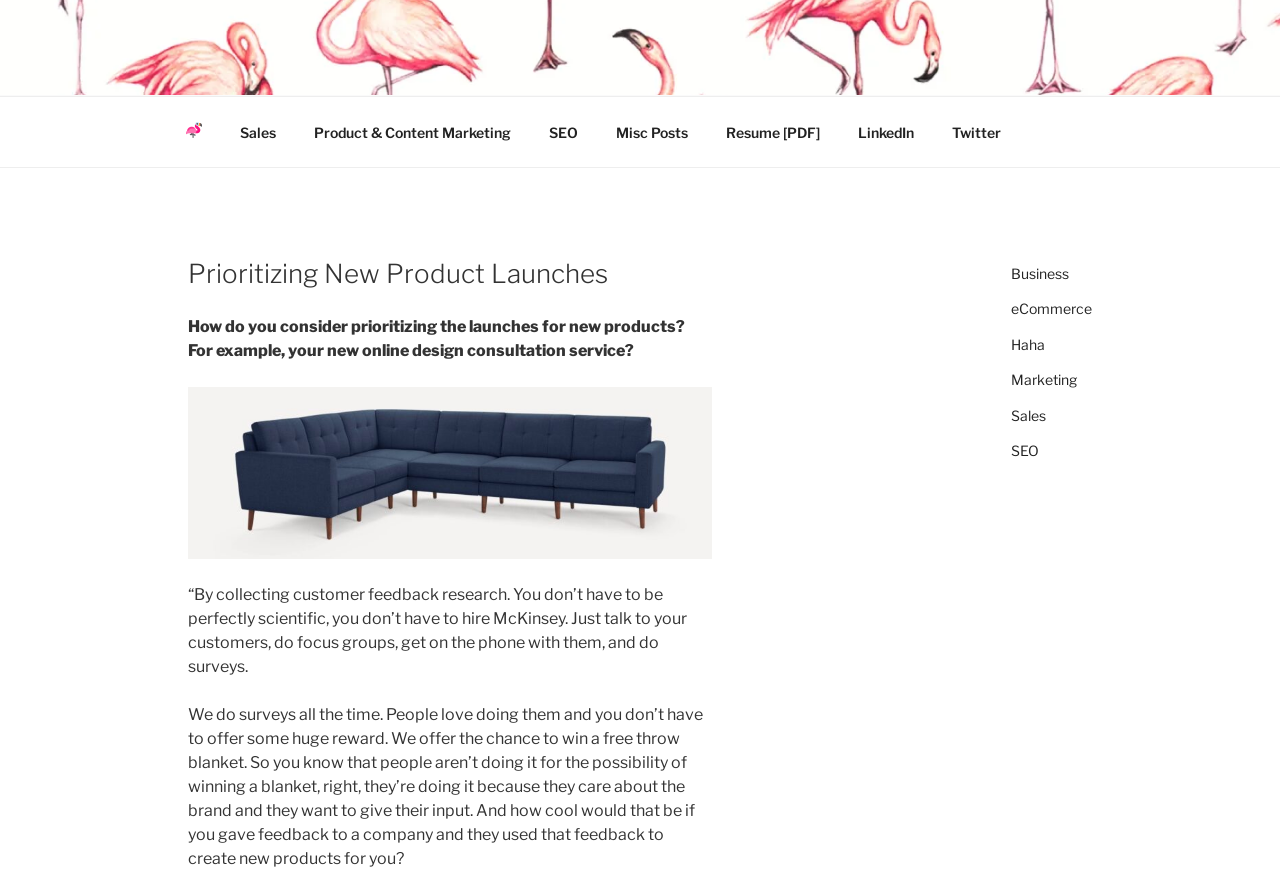Extract the main title from the webpage and generate its text.

Prioritizing New Product Launches